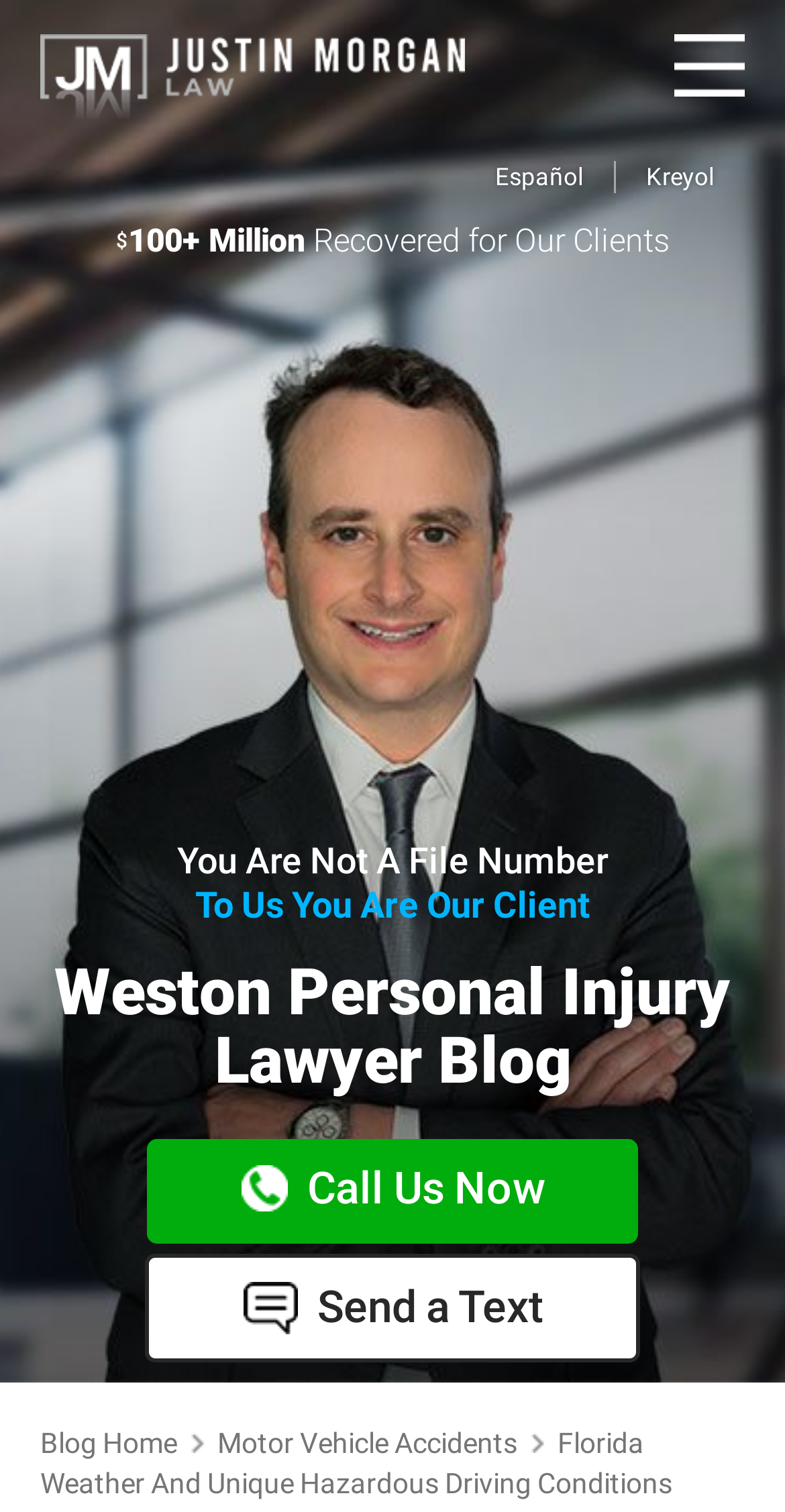What is the topic of the blog post?
Give a thorough and detailed response to the question.

The topic of the blog post can be found at the bottom of the webpage, where it says 'Florida Weather And Unique Hazardous Driving Conditions' in a static text format.